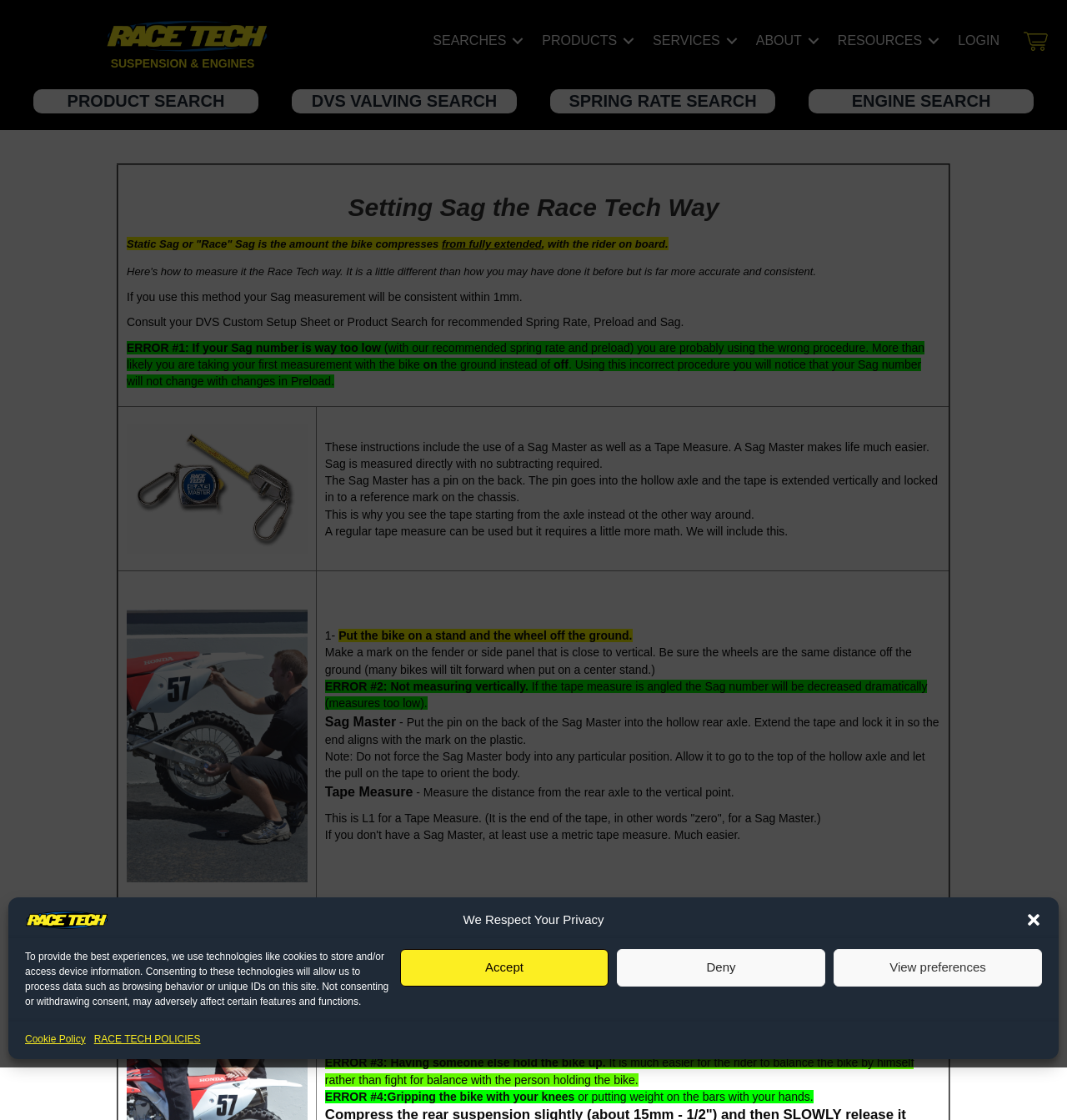Based on the element description, predict the bounding box coordinates (top-left x, top-left y, bottom-right x, bottom-right y) for the UI element in the screenshot: alt="RT_E2_Logo" title="RT_E2_Logo"

[0.097, 0.015, 0.253, 0.049]